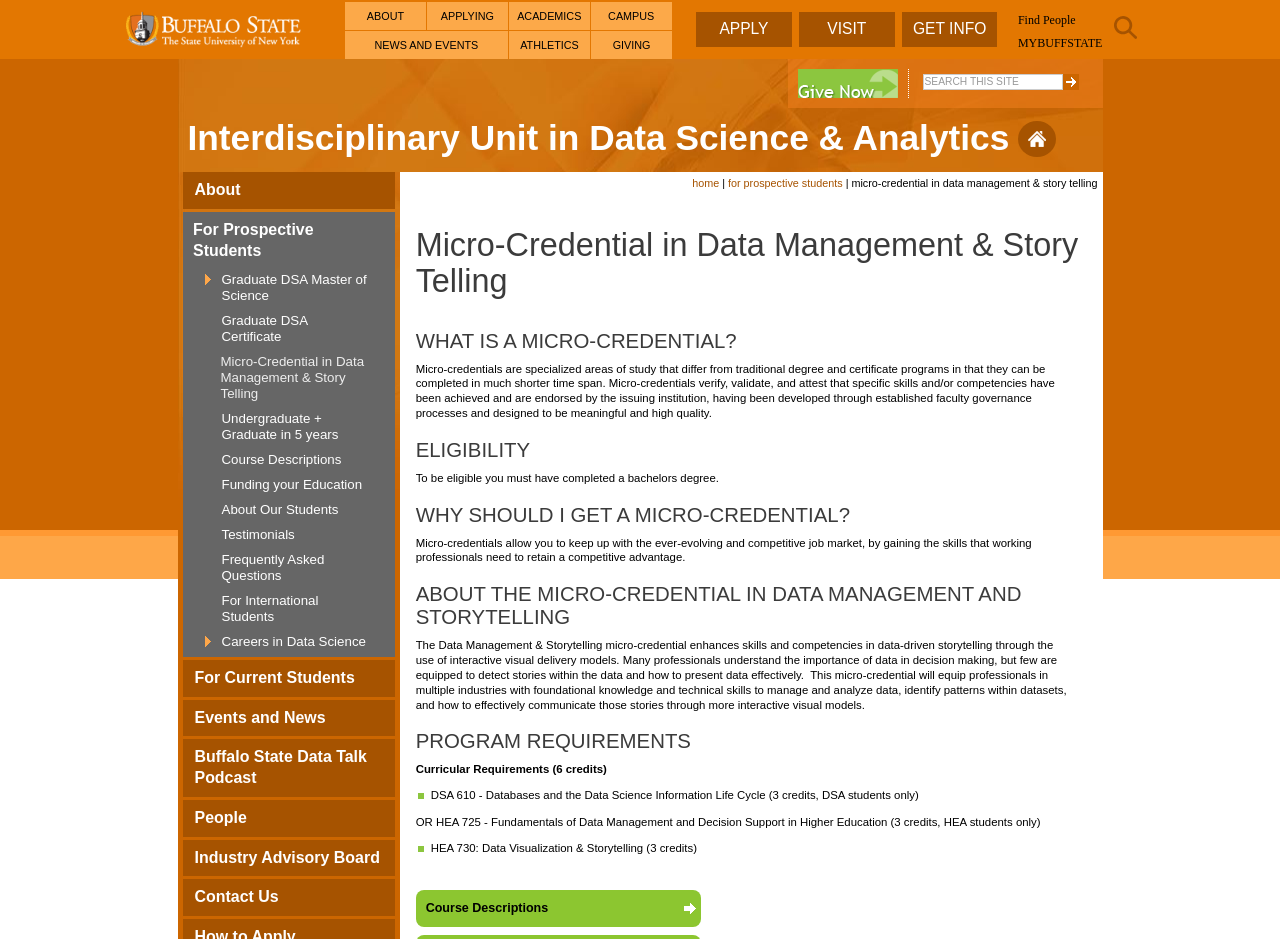Find the bounding box coordinates of the element's region that should be clicked in order to follow the given instruction: "Apply for the Micro-Credential in Data Management & Story Telling". The coordinates should consist of four float numbers between 0 and 1, i.e., [left, top, right, bottom].

[0.562, 0.021, 0.6, 0.04]